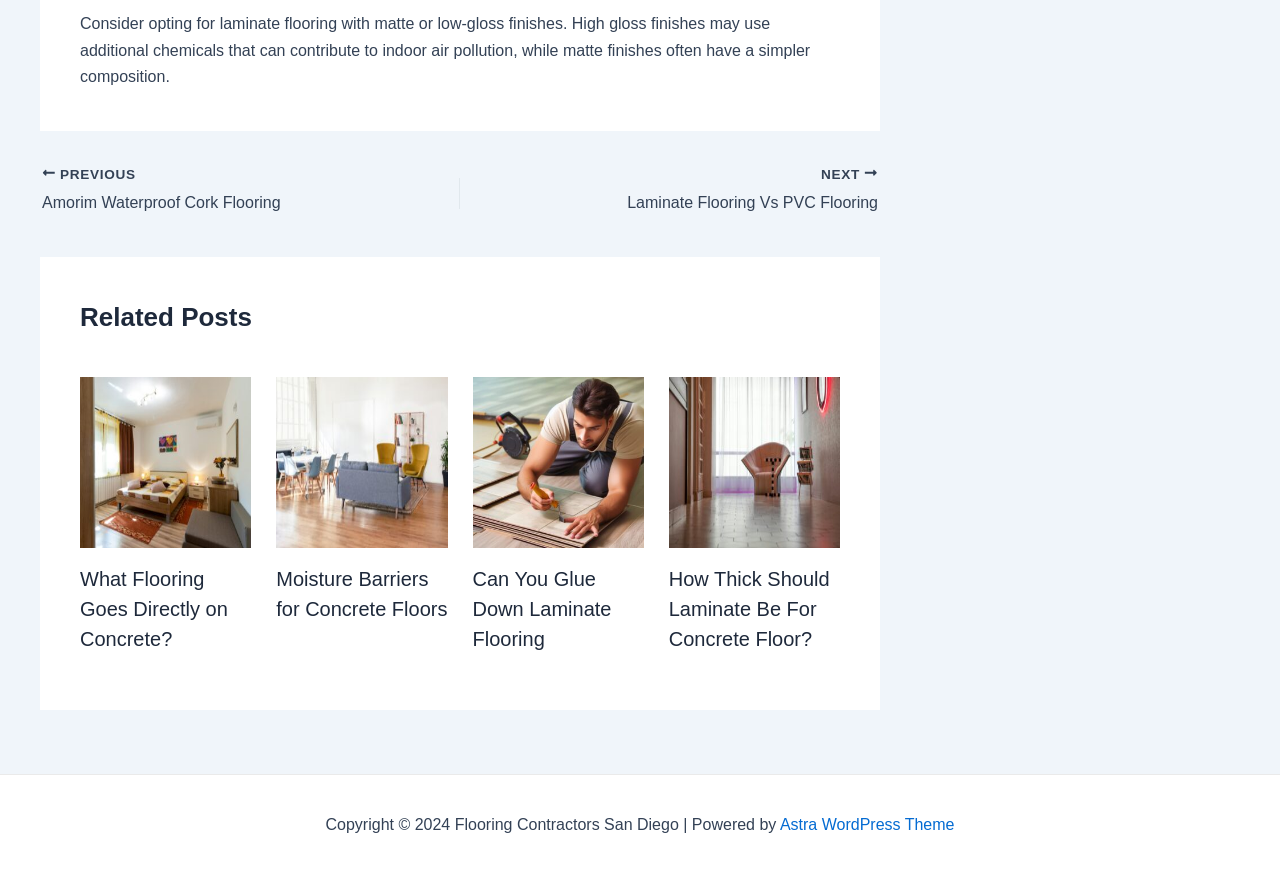Please provide a detailed answer to the question below based on the screenshot: 
What is the topic of the first related post?

The first related post is an article with a heading 'What Flooring Goes Directly on Concrete?' and an image of a bed near a brown wooden table, with a link to read more about the topic.